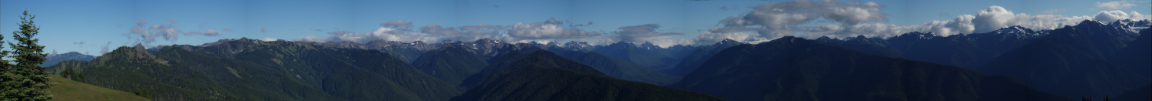Offer a detailed caption for the image presented.

A breathtaking panoramic view of the Olympic Peninsula showcases its majestic mountain ranges, lush green valleys, and serene blue skies adorned with fluffy clouds. The image captures the captivating beauty of the natural landscape, with towering peaks fading into the horizon, emphasizing the region's rich biodiversity. This striking scene is not only a testament to the outdoor adventures awaiting visitors but also embodies the spirit of exploration and appreciation of nature, making it a perfect representation of the Olympic Peninsula's hiking and wildlife experience.